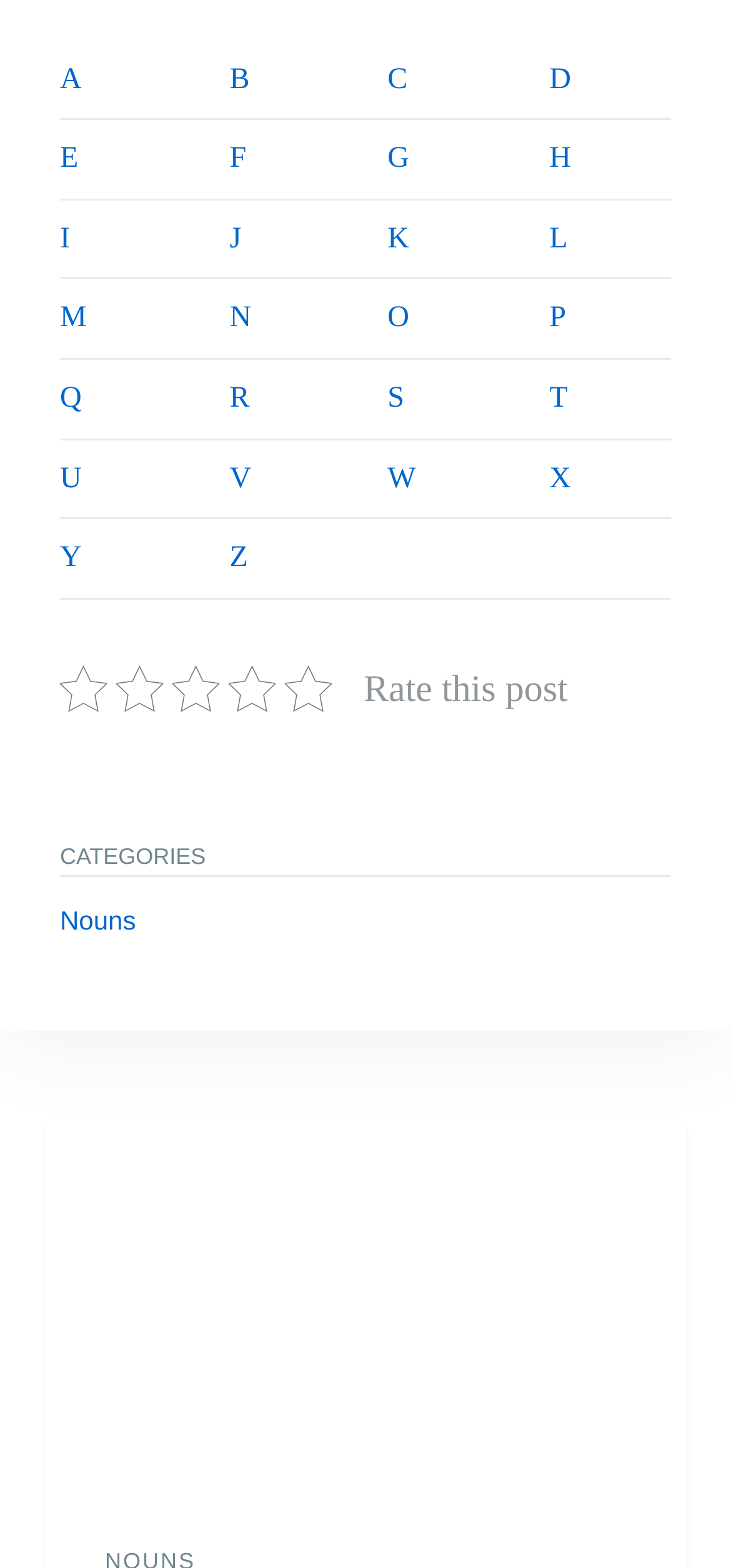Determine the bounding box coordinates for the region that must be clicked to execute the following instruction: "Click on link E".

[0.082, 0.091, 0.107, 0.111]